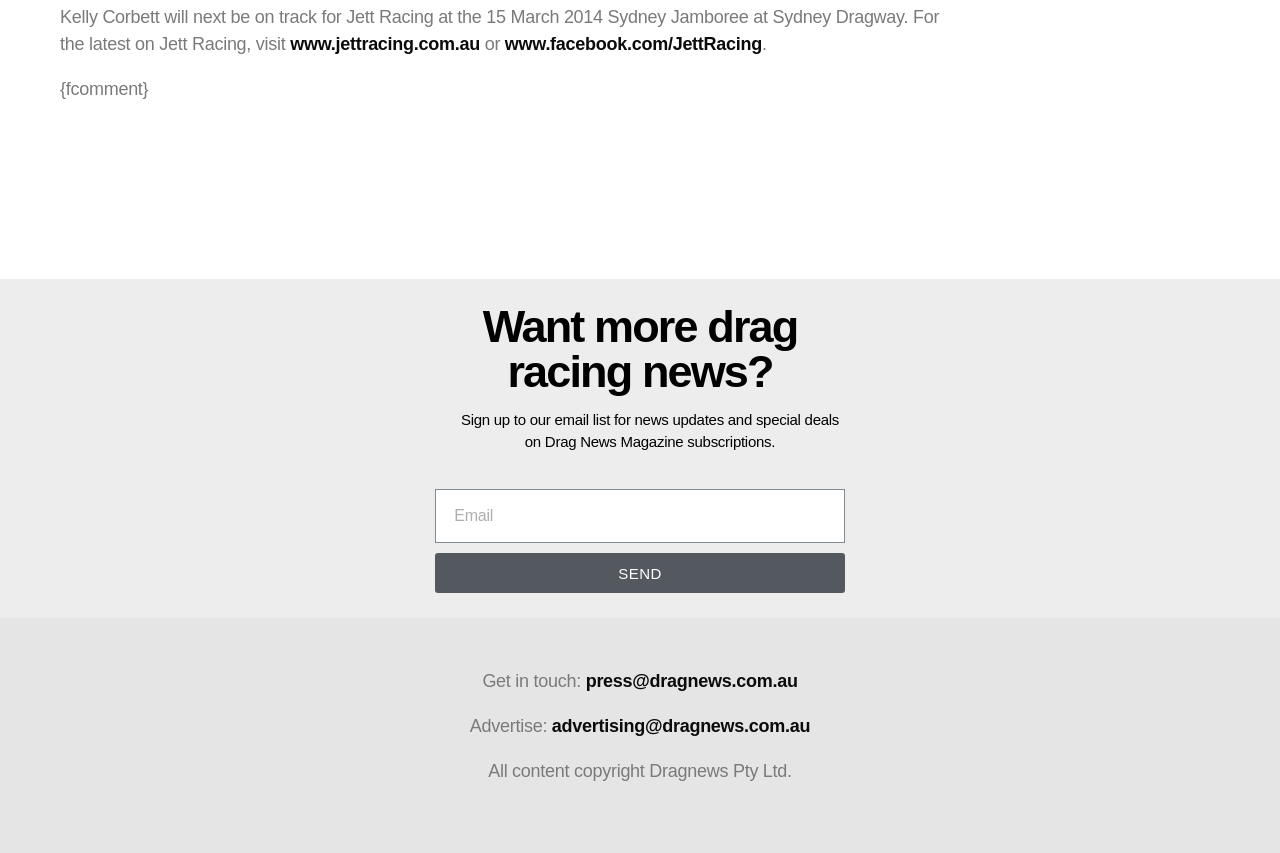Provide the bounding box coordinates, formatted as (top-left x, top-left y, bottom-right x, bottom-right y), with all values being floating point numbers between 0 and 1. Identify the bounding box of the UI element that matches the description: name="form_fields[email]" placeholder="Email"

[0.34, 0.573, 0.66, 0.637]